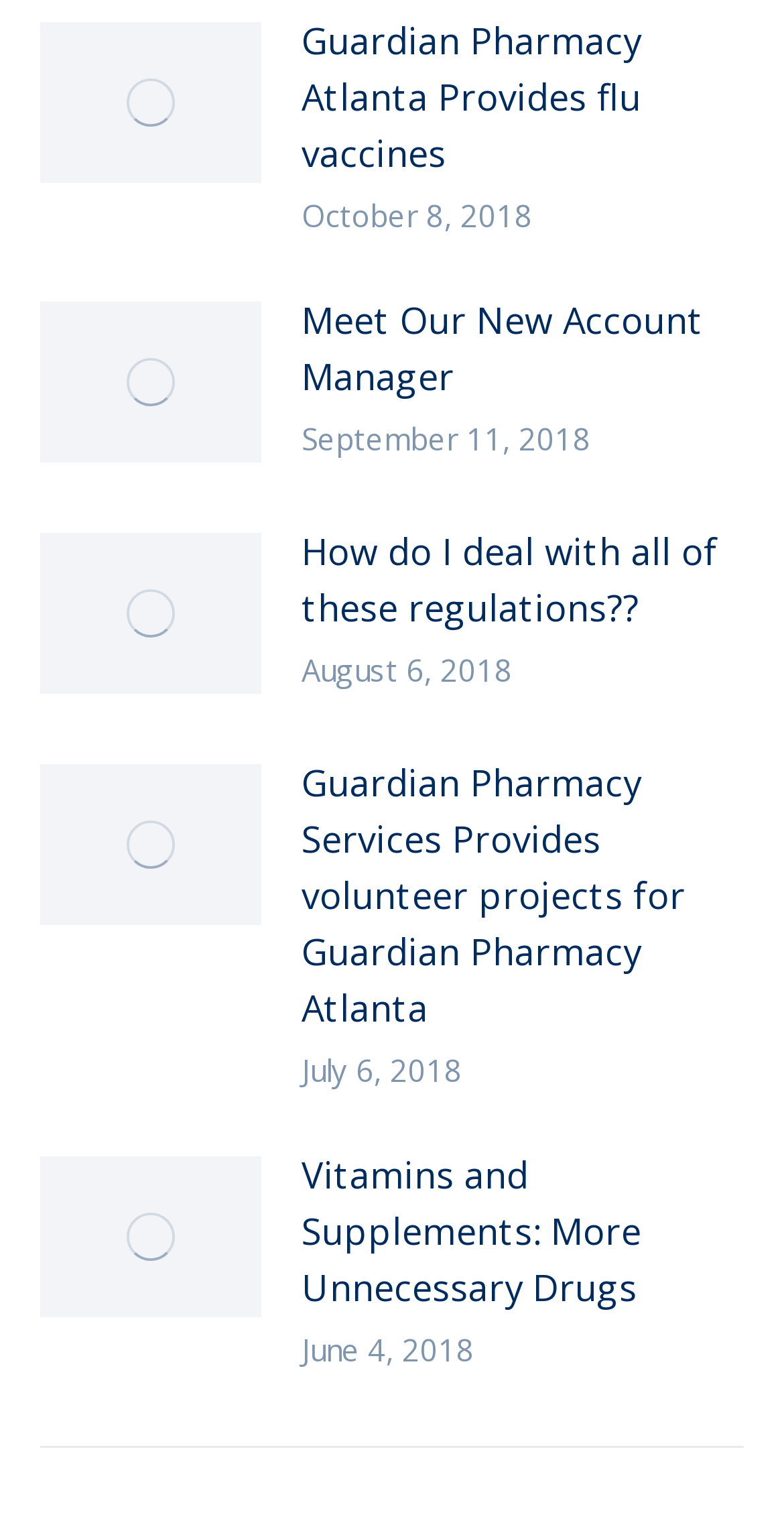Determine the bounding box of the UI component based on this description: "Meet Our New Account Manager". The bounding box coordinates should be four float values between 0 and 1, i.e., [left, top, right, bottom].

[0.385, 0.191, 0.949, 0.265]